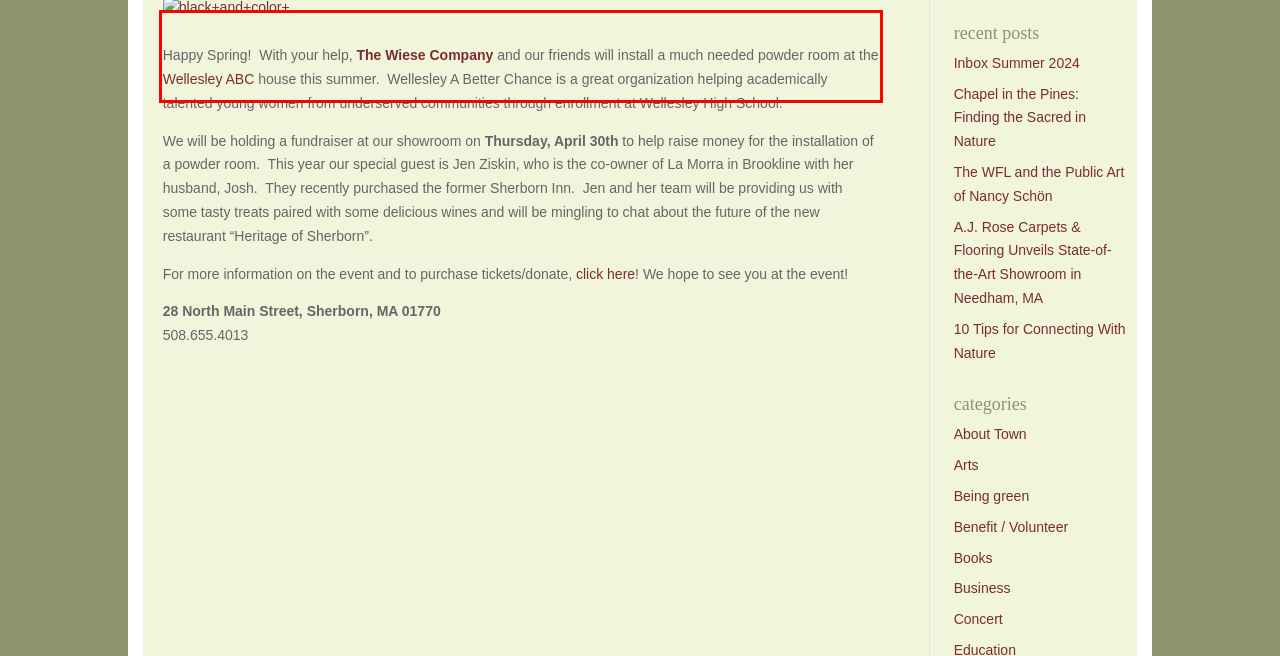Review the webpage screenshot provided, and perform OCR to extract the text from the red bounding box.

Happy Spring! With your help, The Wiese Company and our friends will install a much needed powder room at the Wellesley ABC house this summer. Wellesley A Better Chance is a great organization helping academically talented young women from underserved communities through enrollment at Wellesley High School.